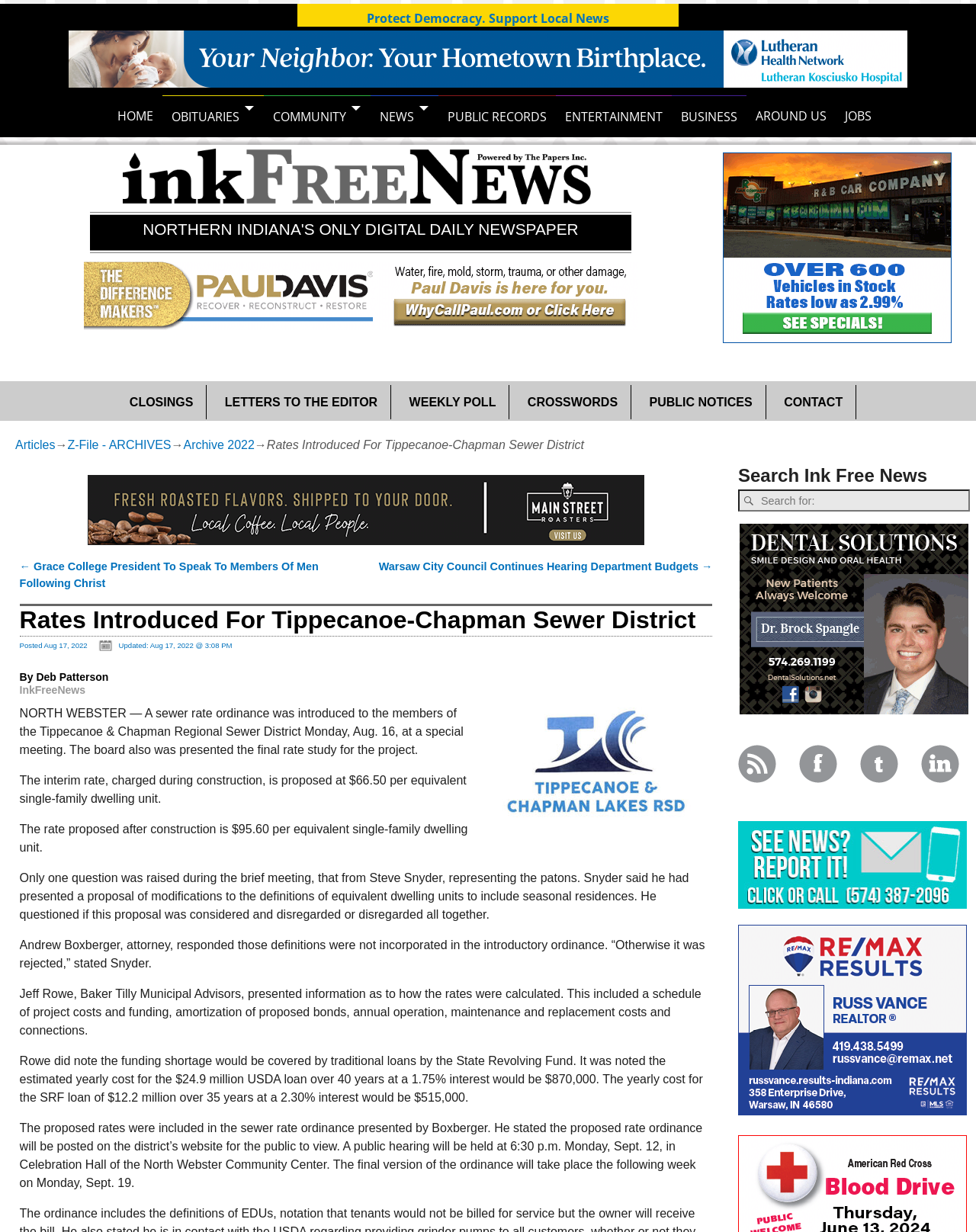Please identify the bounding box coordinates of the clickable element to fulfill the following instruction: "Search Ink Free News". The coordinates should be four float numbers between 0 and 1, i.e., [left, top, right, bottom].

[0.756, 0.397, 0.994, 0.415]